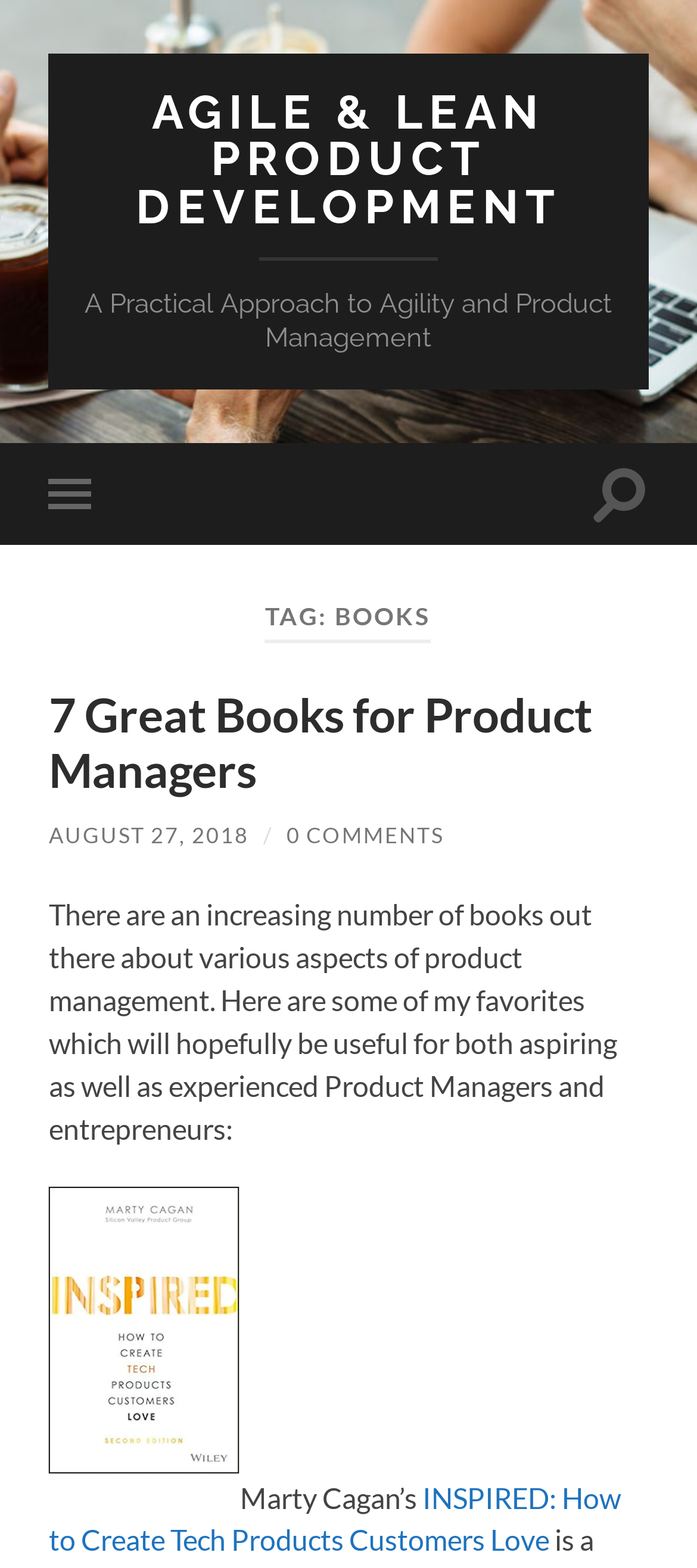Can you find the bounding box coordinates of the area I should click to execute the following instruction: "Read the '7 Great Books for Product Managers' article"?

[0.07, 0.437, 0.849, 0.51]